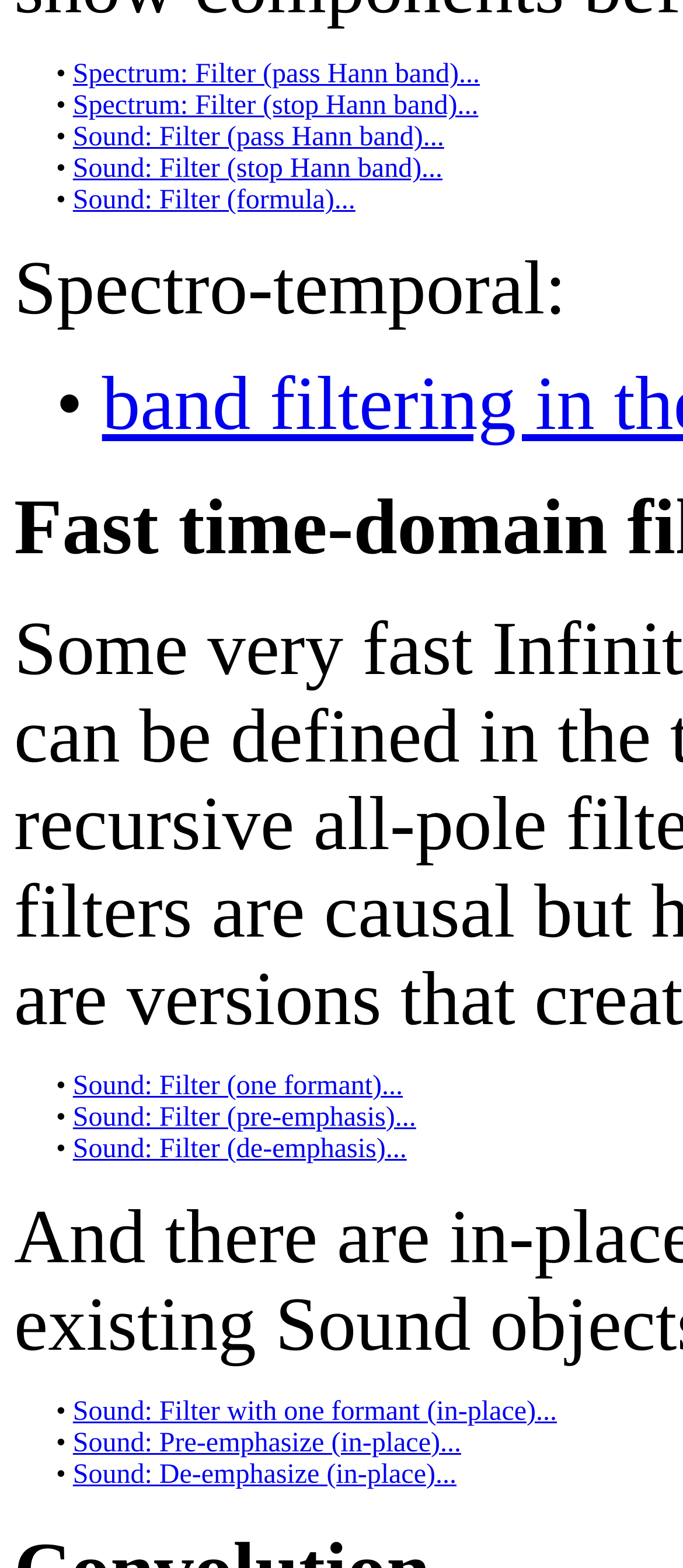What is the focus of the webpage?
Answer the question with a single word or phrase, referring to the image.

Audio signal processing